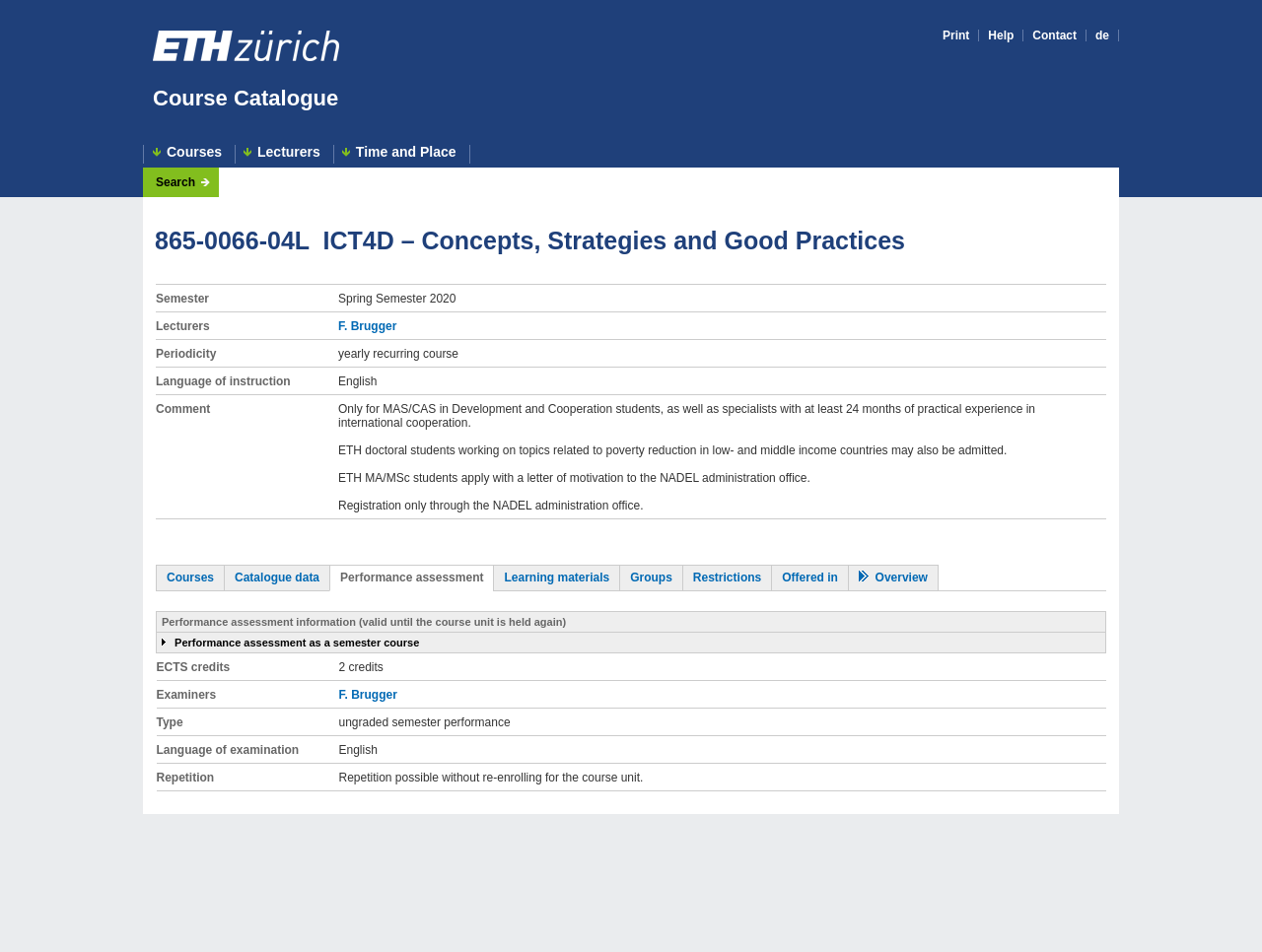Identify the main title of the webpage and generate its text content.

865-0066-04L  ICT4D – Concepts, Strategies and Good Practices